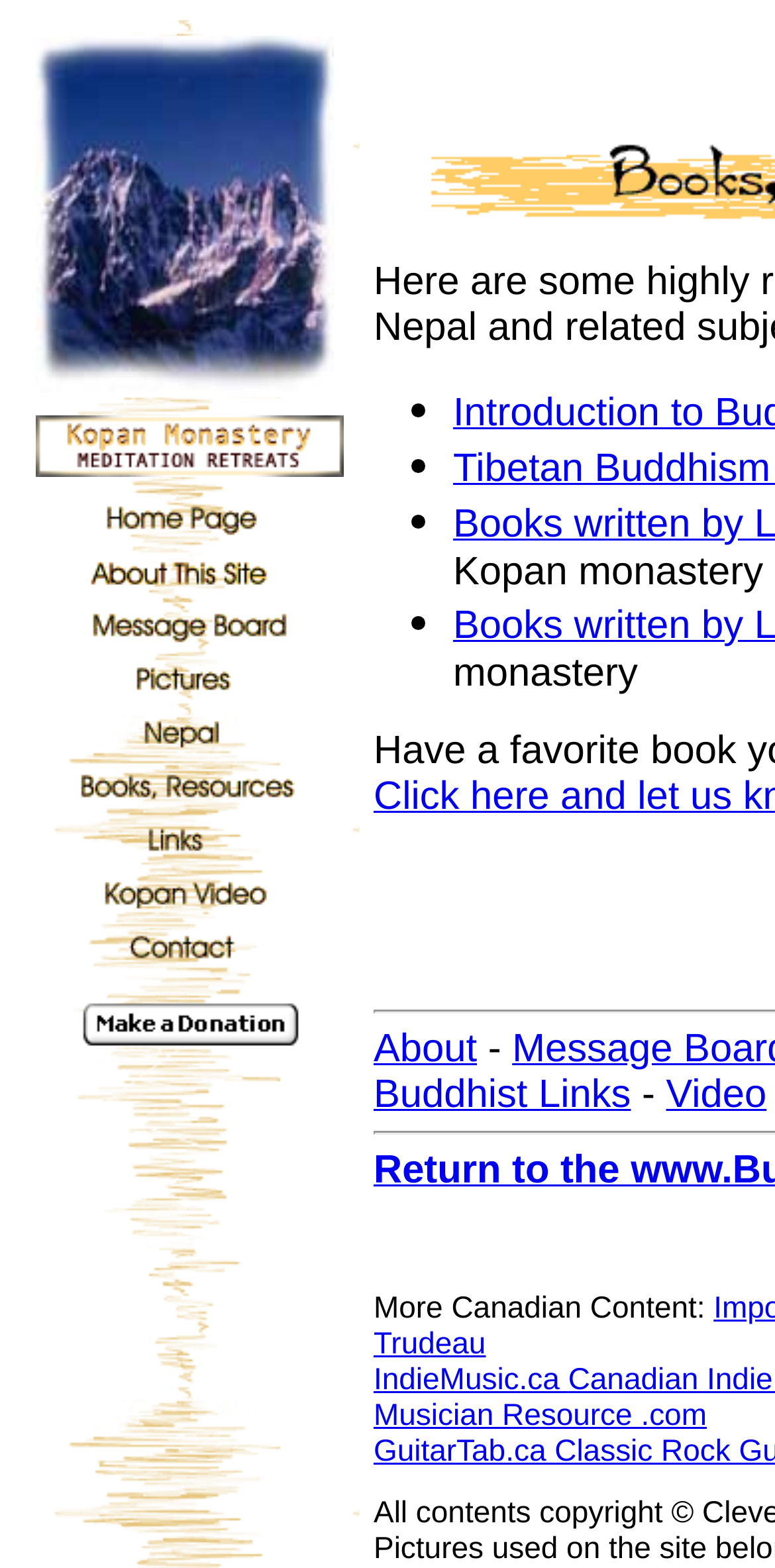Offer a detailed account of what is visible on the webpage.

This webpage appears to be a resource hub for Buddhism, spirituality, and Nepal-related topics. The page is divided into sections, with a prominent table layout at the top. This table contains 12 rows, each with a link and an accompanying image. The links and images are arranged in a vertical column, taking up the majority of the page's width.

Below the table, there is a section with a series of bullet points, indicated by the "•" symbol. This section is positioned near the center of the page.

To the right of the table, there is a column of links and text. The links include "About", "Buddhist Links", and "Video", which suggest that these are navigation links to other parts of the website. There are also some static text elements, including a dash symbol and some whitespace characters.

Further down the page, there is a section with the heading "More Canadian Content:". This section contains links to external websites, including "IndieMusic.ca", "Musician Resource.com", and "GuitarTab.ca". These links are arranged in a vertical column, similar to the table at the top of the page.

At the very bottom of the page, there is a call-to-action link that reads "Make a donation", accompanied by an image. This link is repeated twice, with slightly different positioning and styling.